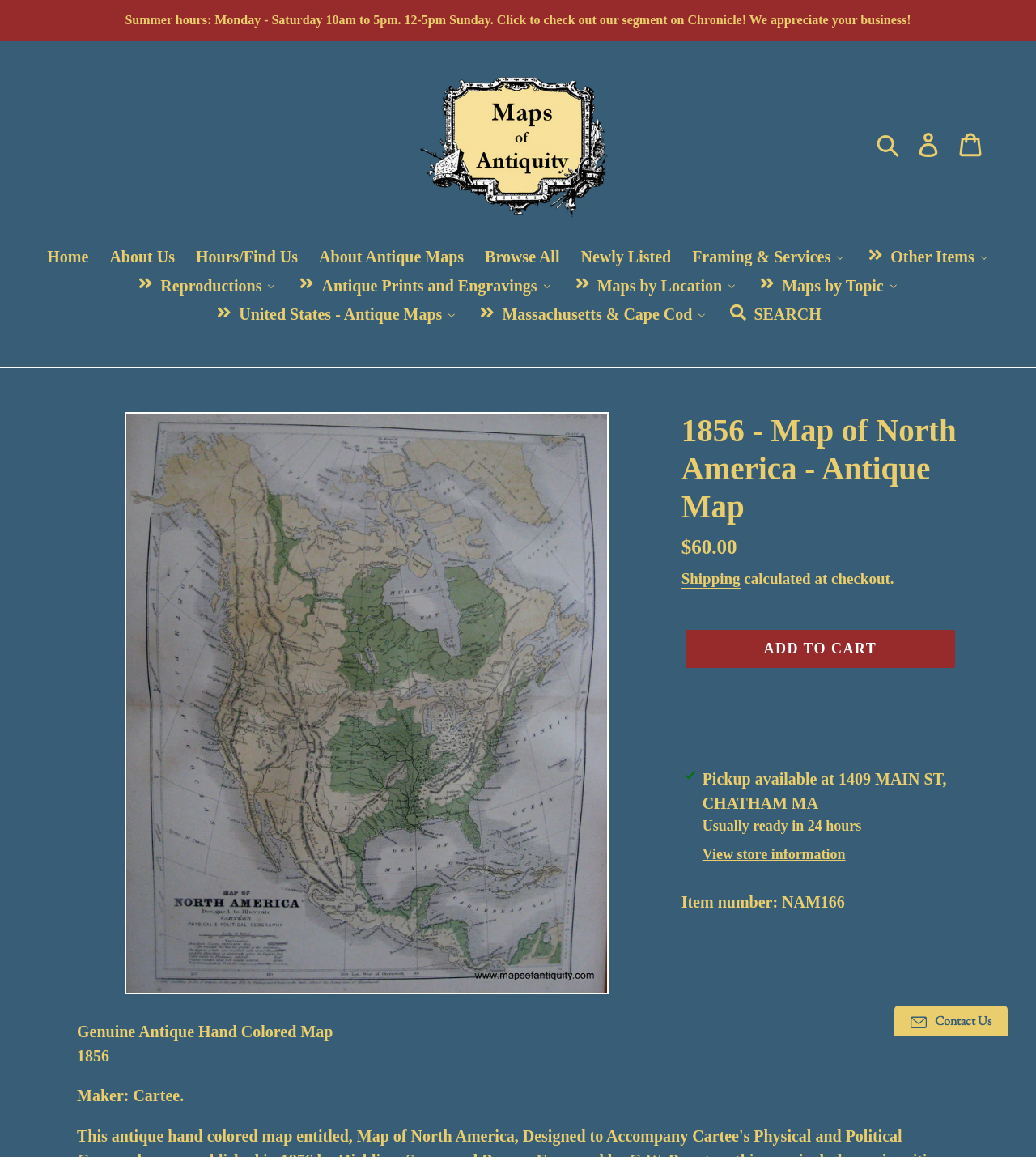Create a detailed summary of all the visual and textual information on the webpage.

This webpage is an online store selling antique maps. At the top, there is an announcement section with a link to the store's summer hours and a TV segment. Below this, there is a layout table with the store's logo, "Maps of Antiquity", on the left, and a search button, login link, and cart link on the right.

The main navigation menu is located below the layout table, with links to "Home", "About Us", "Hours/Find Us", and other categories. There are also links to "Browse All", "Newly Listed", and "Framing & Services" on this menu.

The main content of the page is an antique map for sale, with an image of the map taking up most of the page. The map is titled "1856 - Map of North America - Antique Map" and has a description list below it with details such as the regular price of $60.00. There are also links to "Shipping" and "Add to cart" buttons.

Below the map image, there is a section with store information, including pickup availability, store address, and a button to view more store information. The item number, "NAM166", is also displayed in this section.

At the bottom of the page, there is a contact us button with an image next to it.